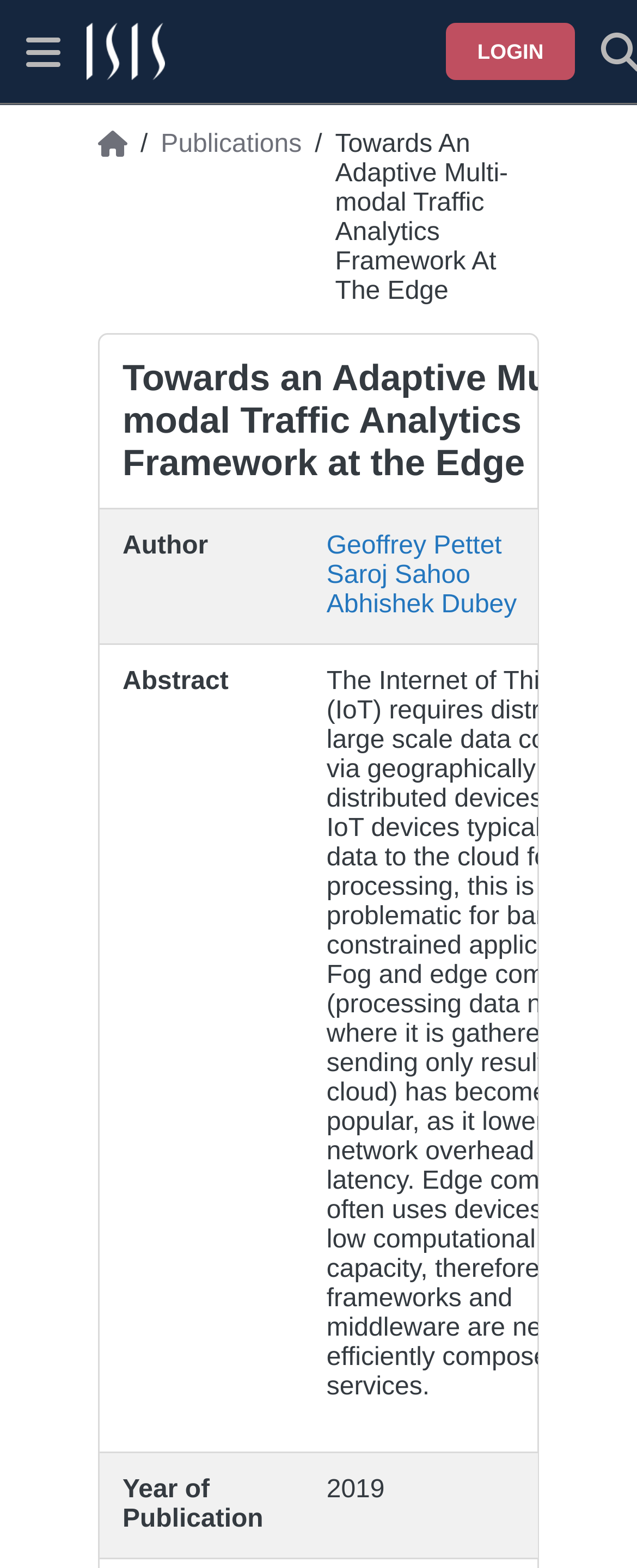Answer the question below in one word or phrase:
What is the purpose of the 'LOGIN' button?

To login to the website